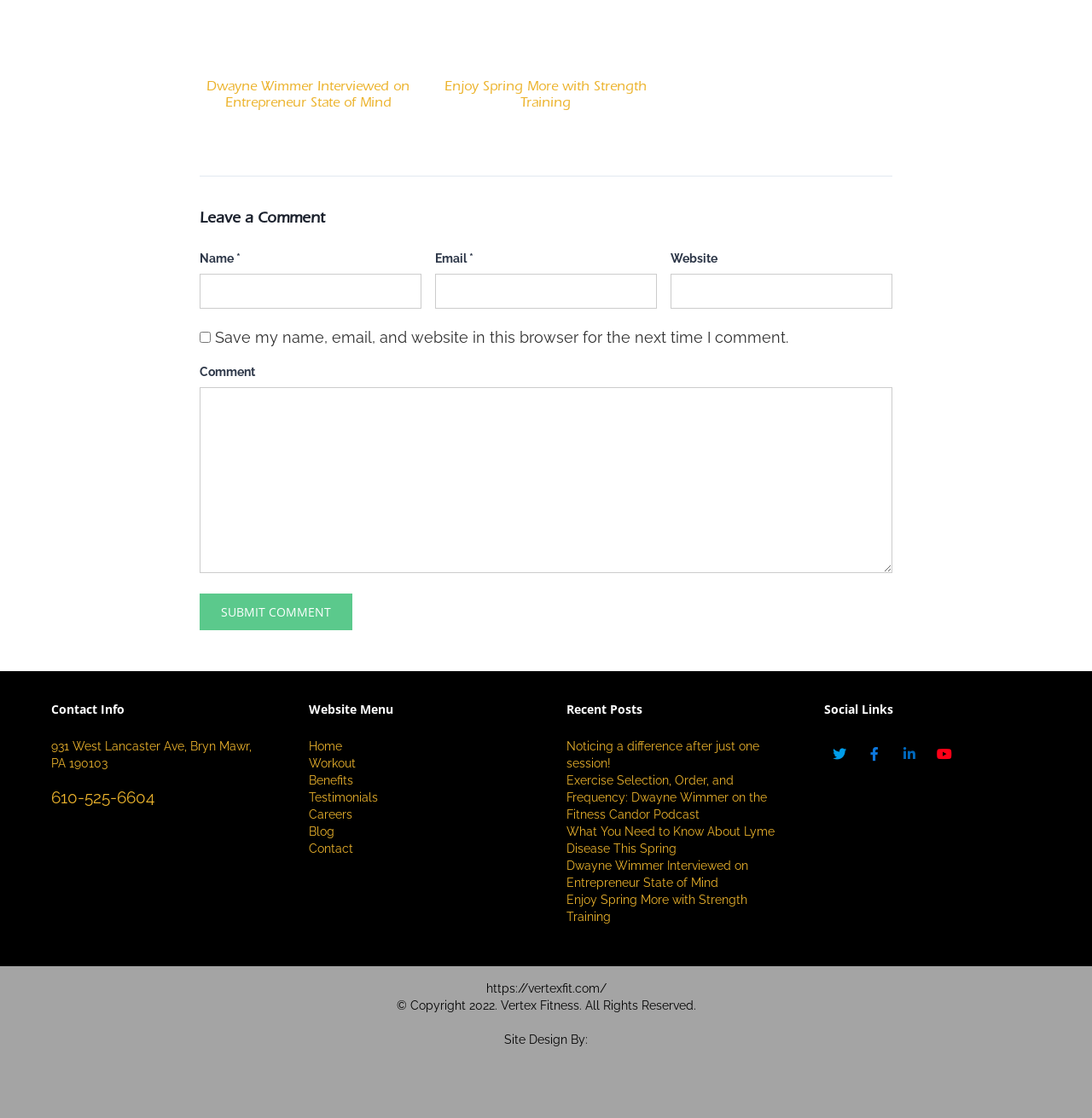Please find the bounding box coordinates of the element that needs to be clicked to perform the following instruction: "Leave a comment". The bounding box coordinates should be four float numbers between 0 and 1, represented as [left, top, right, bottom].

[0.183, 0.189, 0.817, 0.205]